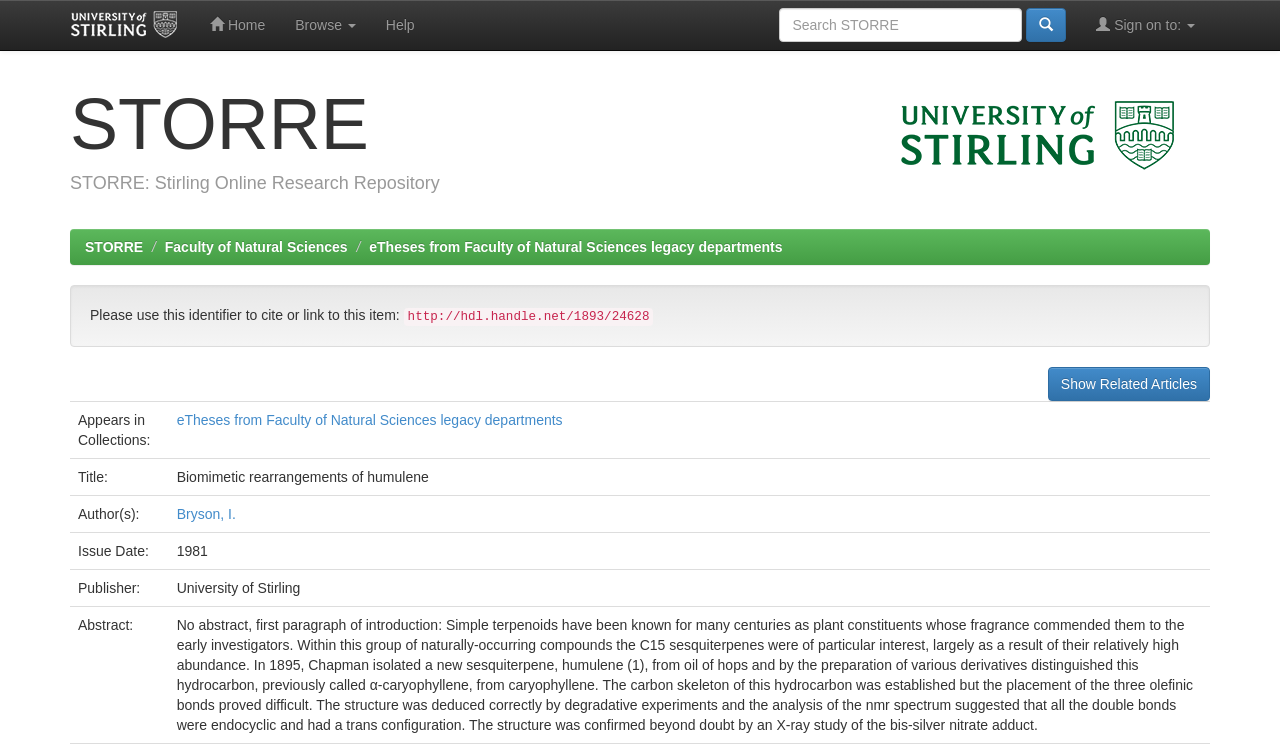What is the publisher of the item?
Based on the image, give a concise answer in the form of a single word or short phrase.

University of Stirling